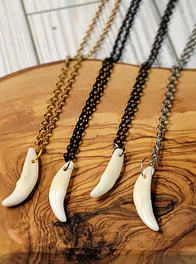What is the material of the surface the necklaces are on?
Please provide a comprehensive answer based on the contents of the image.

The caption describes the surface as a 'rich, textured wooden surface', indicating that the material is wood.